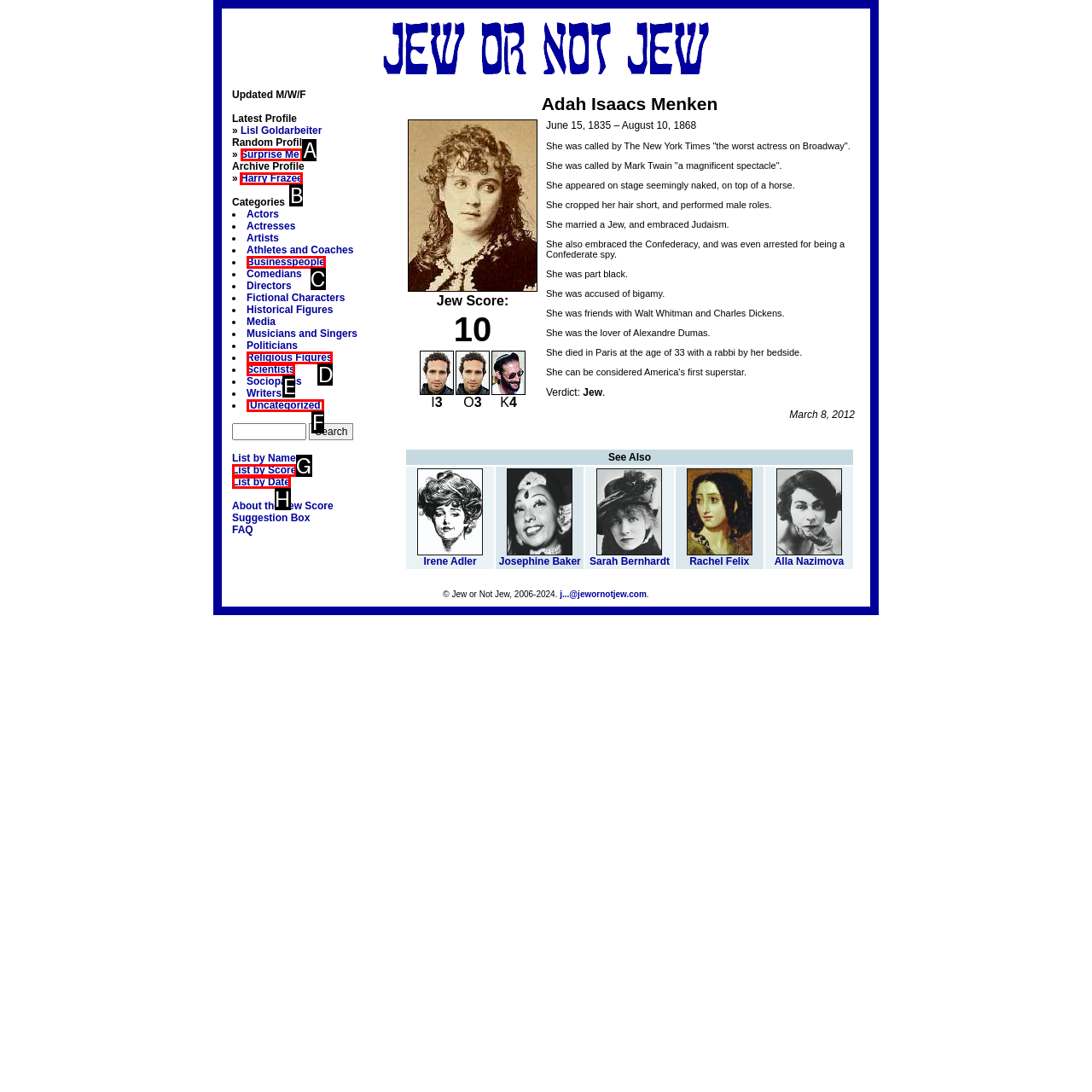Please indicate which option's letter corresponds to the task: Read about Harry Frazee by examining the highlighted elements in the screenshot.

B